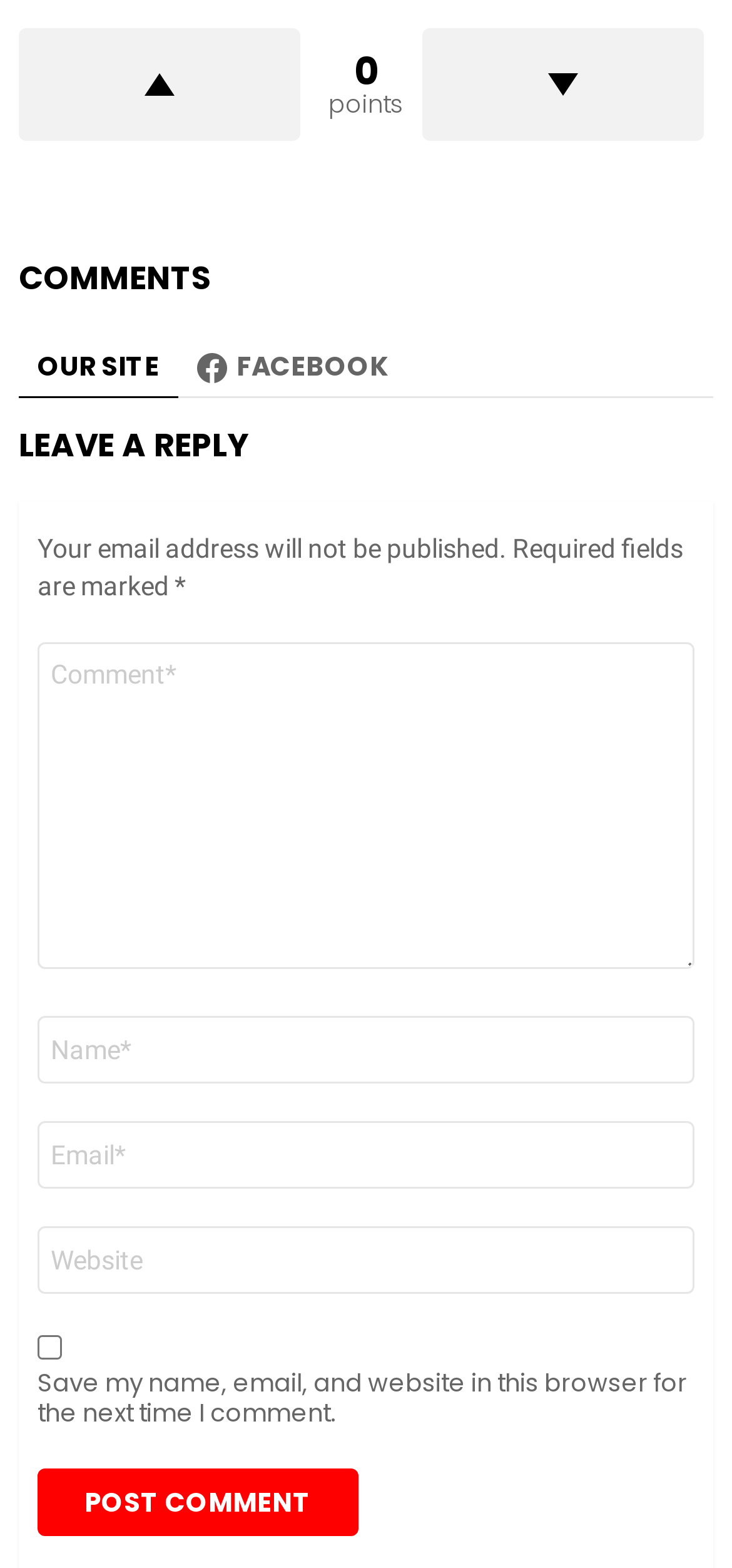Determine the bounding box coordinates for the region that must be clicked to execute the following instruction: "Upvote".

[0.026, 0.018, 0.41, 0.09]